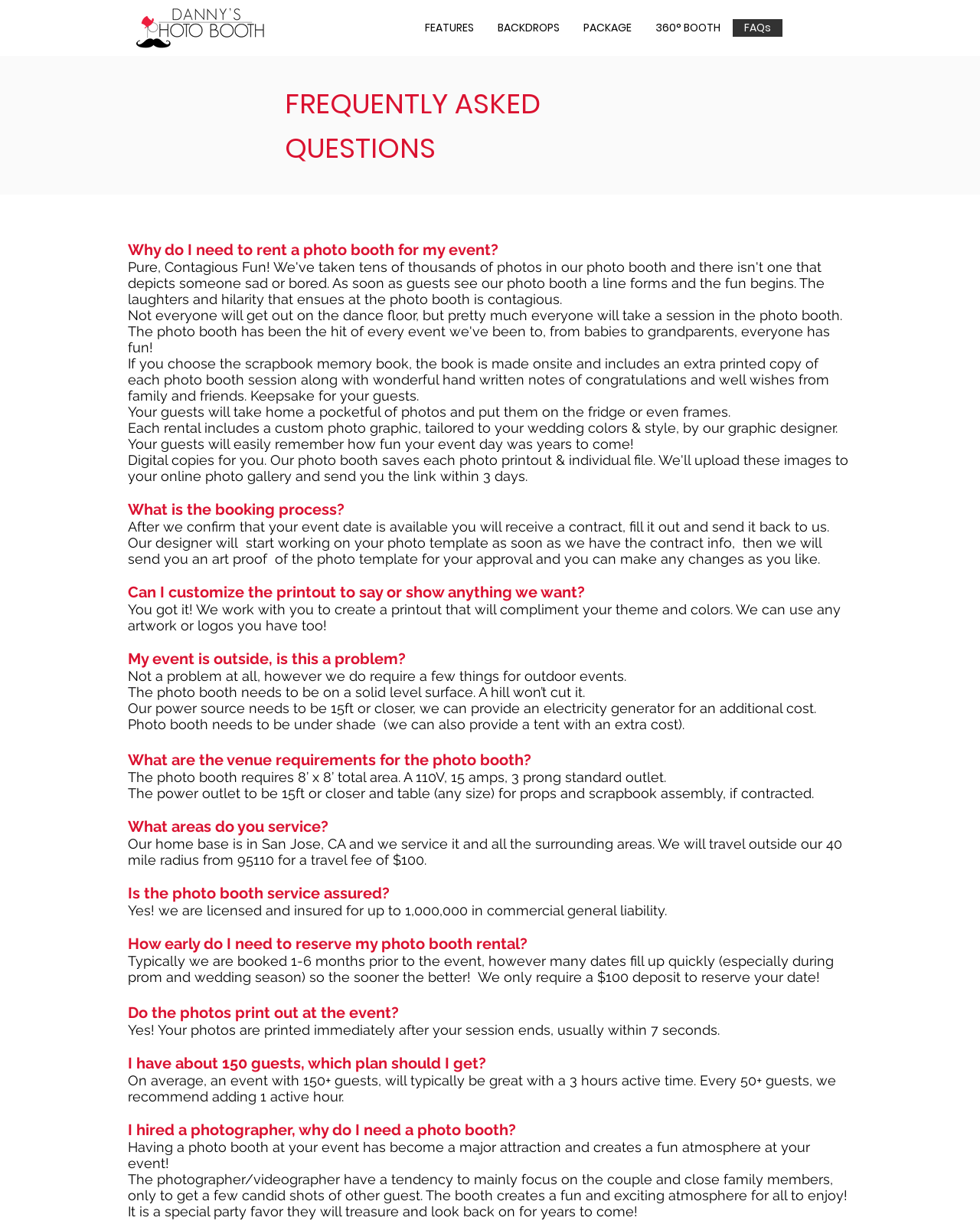How long does it take to print out photos?
Refer to the image and give a detailed answer to the query.

The webpage states that photos are printed immediately after the session ends, usually within 7 seconds.